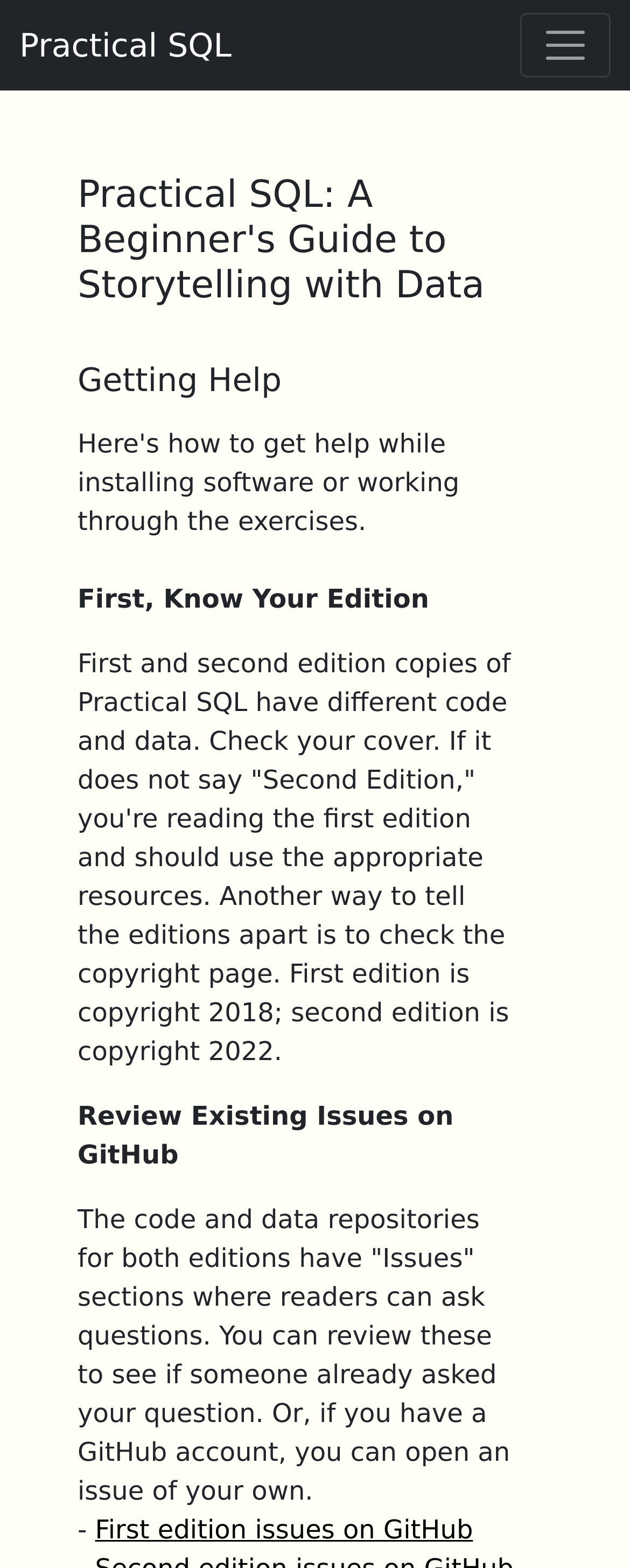What is the difference between the first and second edition of Practical SQL?
Answer the question with a thorough and detailed explanation.

The webpage mentions that the first edition of Practical SQL has a copyright year of 2018, while the second edition has a copyright year of 2022. This is stated in the text 'First edition is copyright 2018; second edition is copyright 2022.' This implies that the difference between the two editions can be identified by the copyright year.